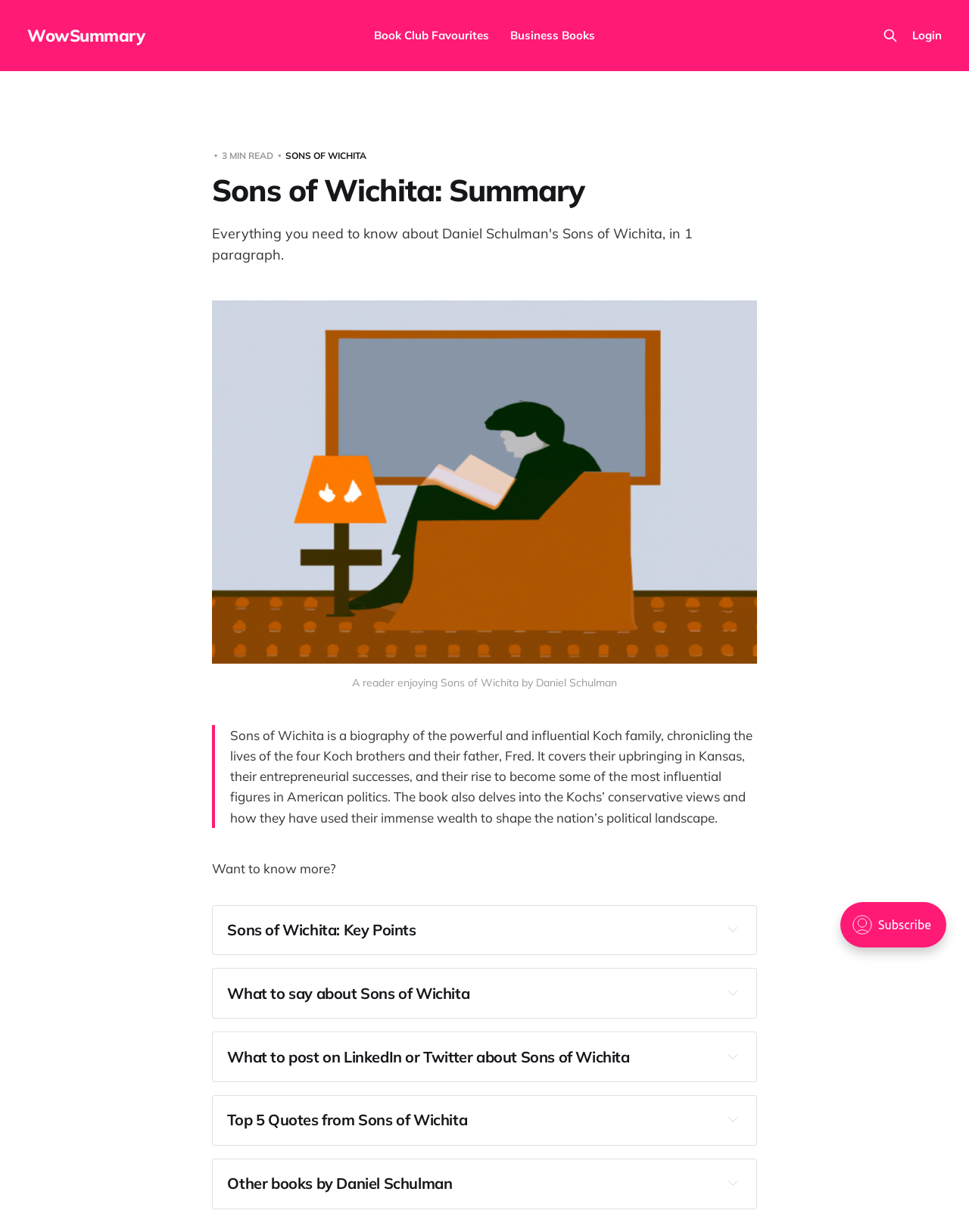Using the given description, provide the bounding box coordinates formatted as (top-left x, top-left y, bottom-right x, bottom-right y), with all values being floating point numbers between 0 and 1. Description: WowSummary

[0.028, 0.022, 0.15, 0.036]